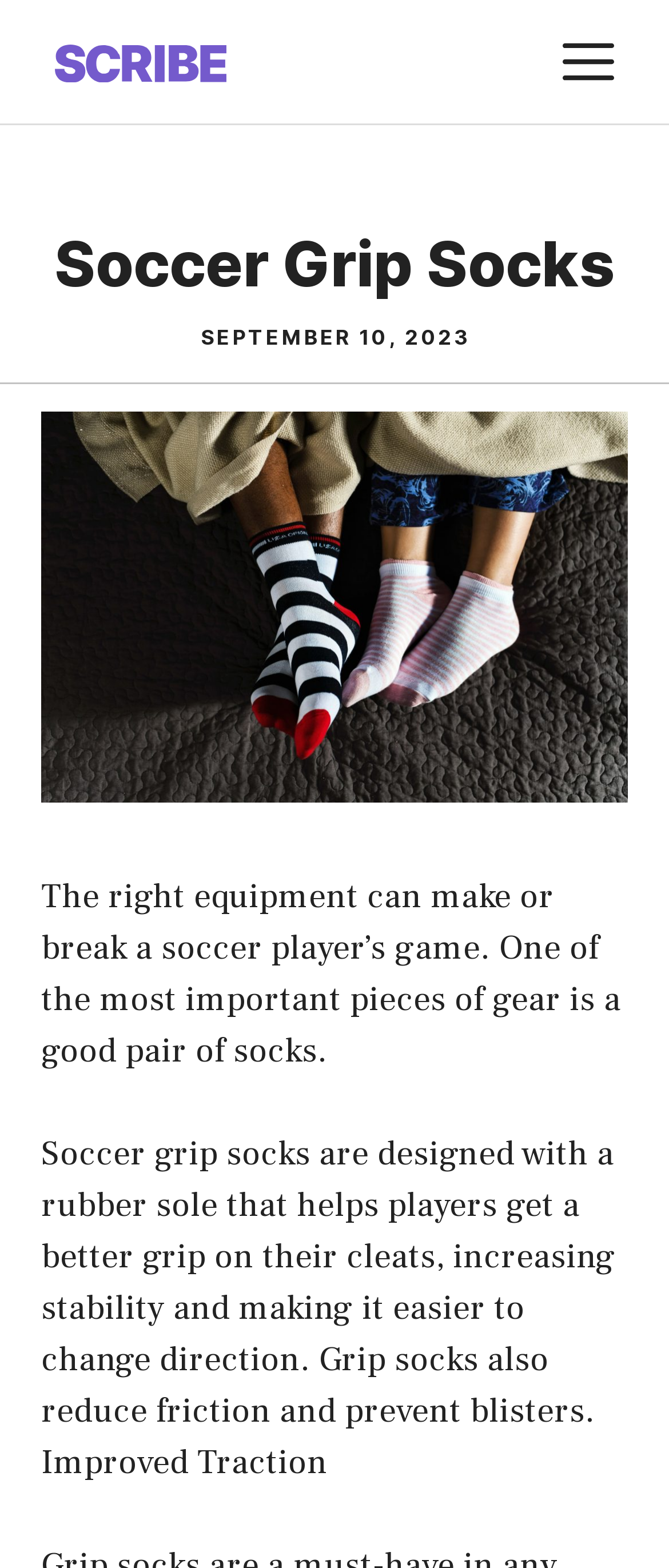Determine the bounding box coordinates for the UI element matching this description: "Learn More".

None